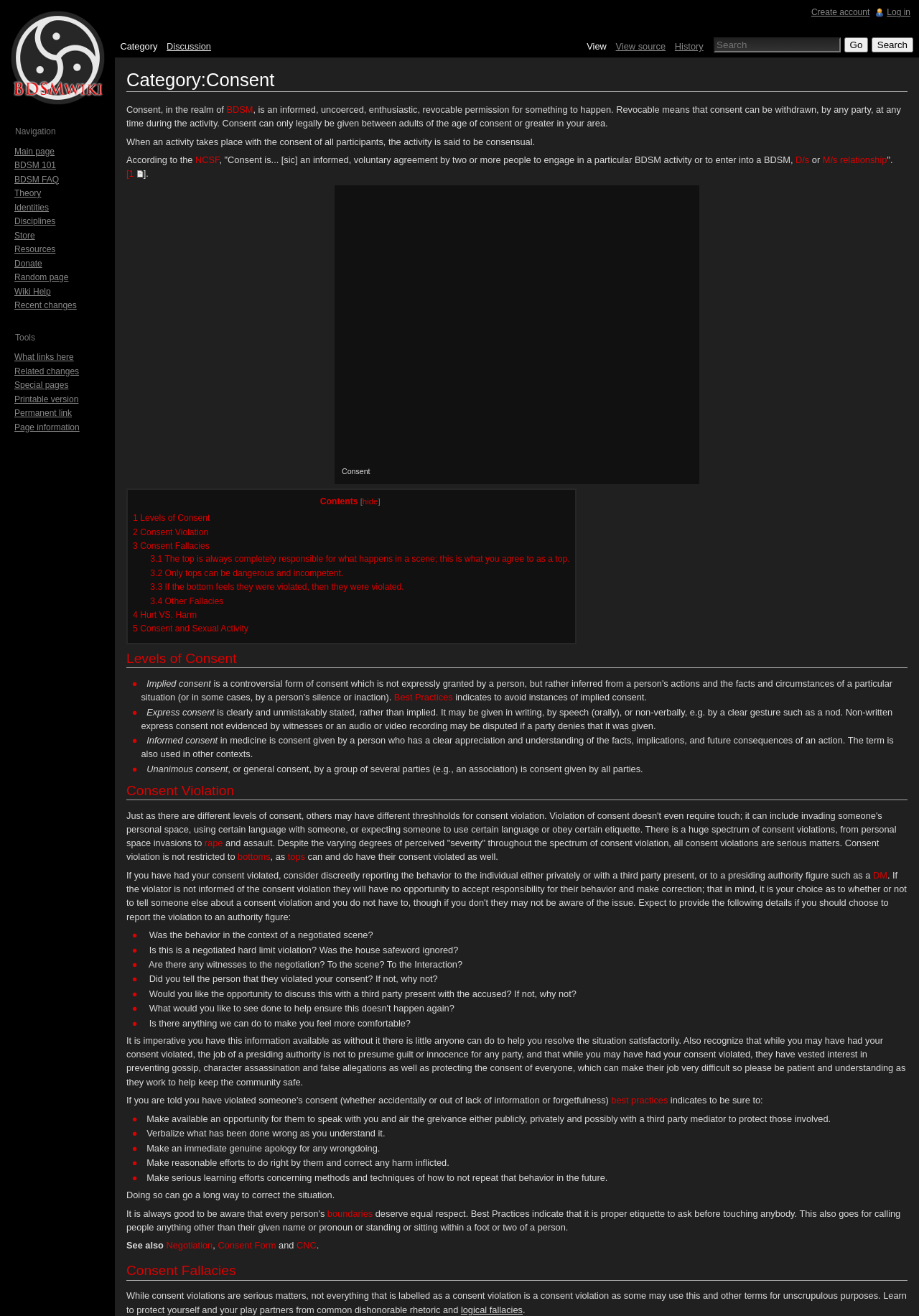Provide the bounding box coordinates for the UI element that is described by this text: "Theory". The coordinates should be in the form of four float numbers between 0 and 1: [left, top, right, bottom].

[0.016, 0.143, 0.045, 0.151]